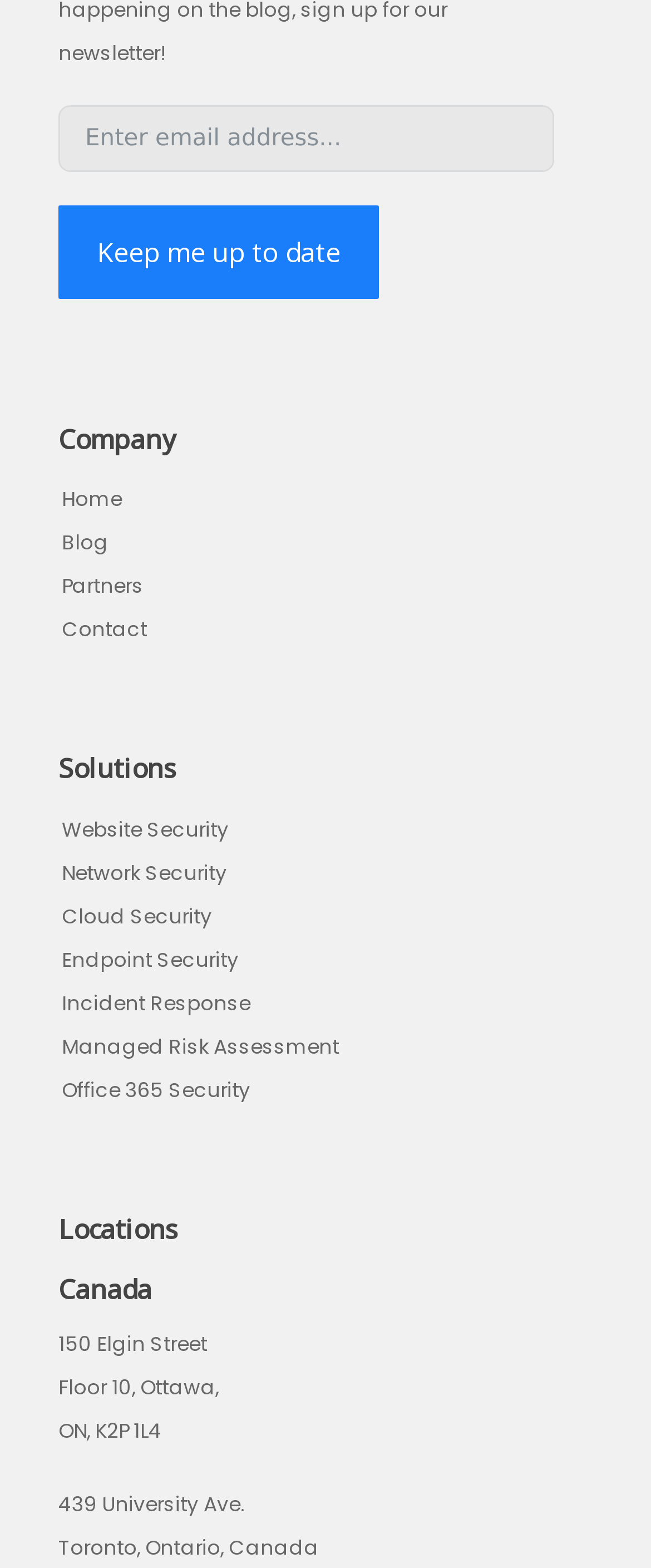Respond to the following query with just one word or a short phrase: 
What is the purpose of the textbox?

Newsletter subscription